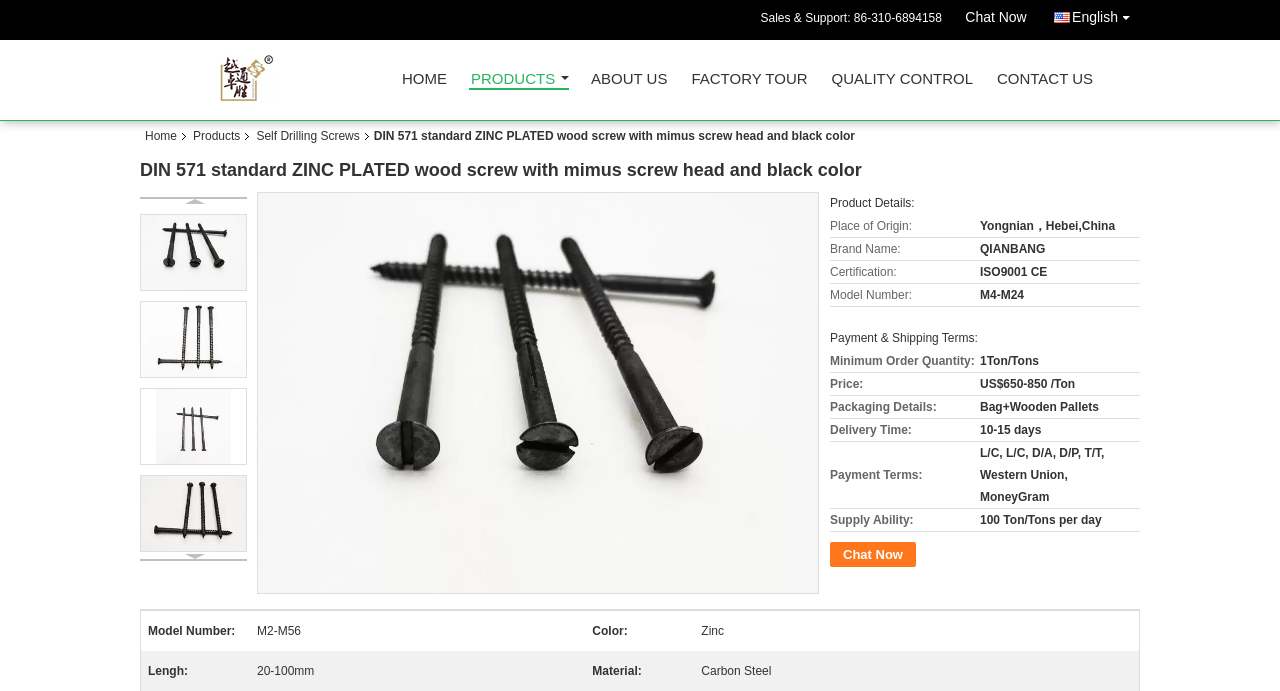From the webpage screenshot, predict the bounding box of the UI element that matches this description: "Products".

[0.366, 0.104, 0.445, 0.13]